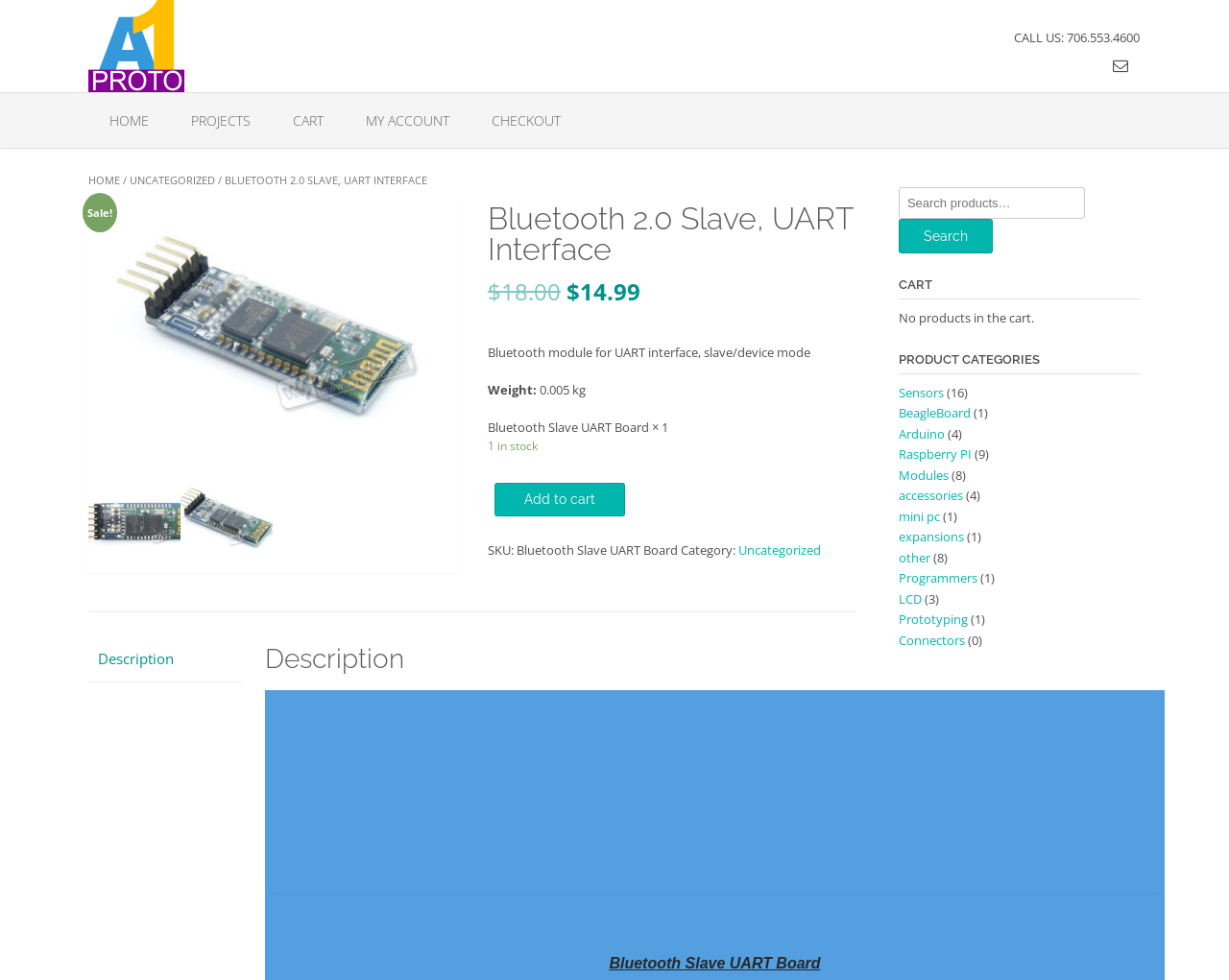Locate the bounding box coordinates of the clickable part needed for the task: "Add to cart".

[0.402, 0.493, 0.509, 0.527]